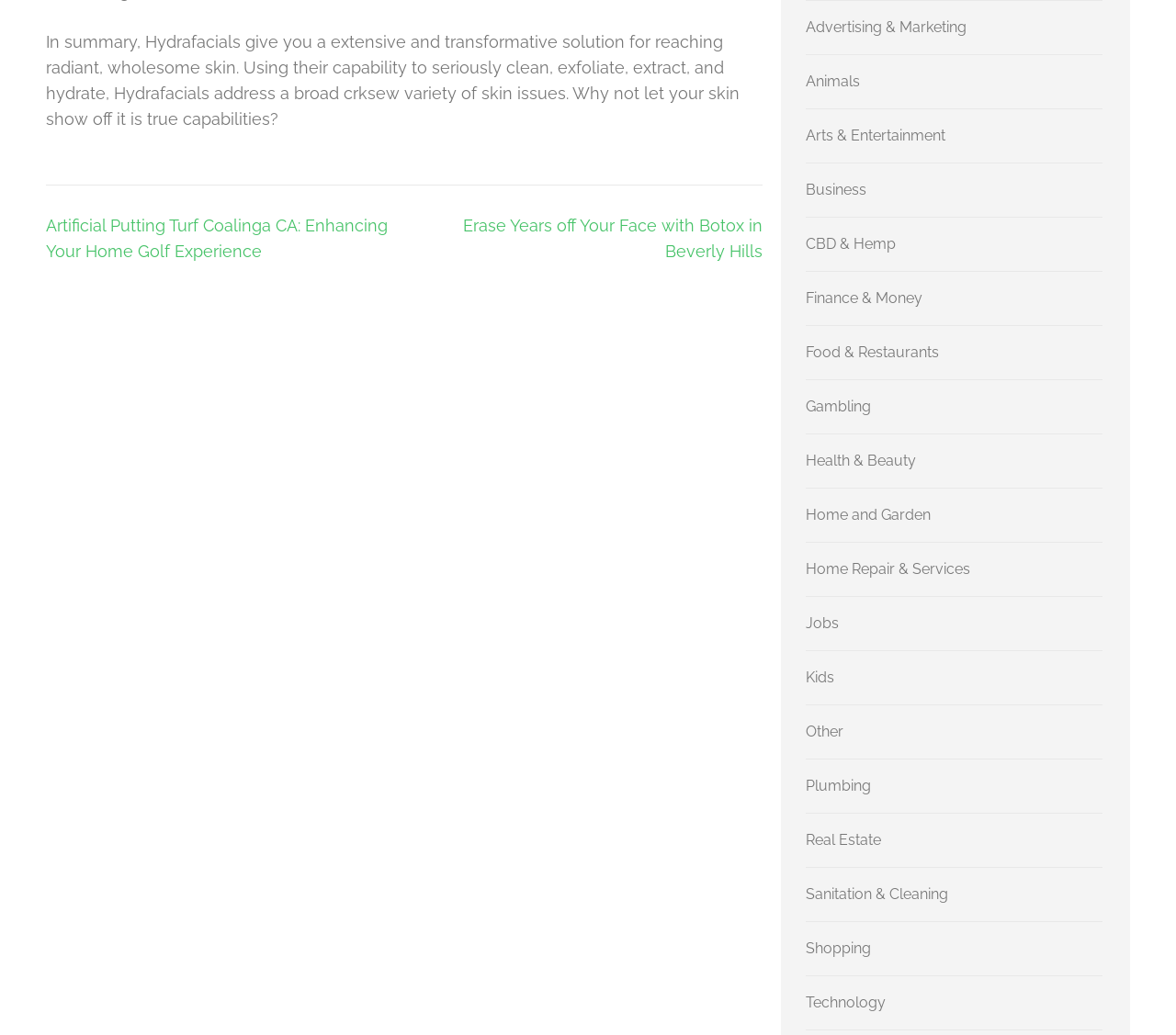Locate the bounding box of the user interface element based on this description: "Real Estate".

[0.685, 0.803, 0.749, 0.82]